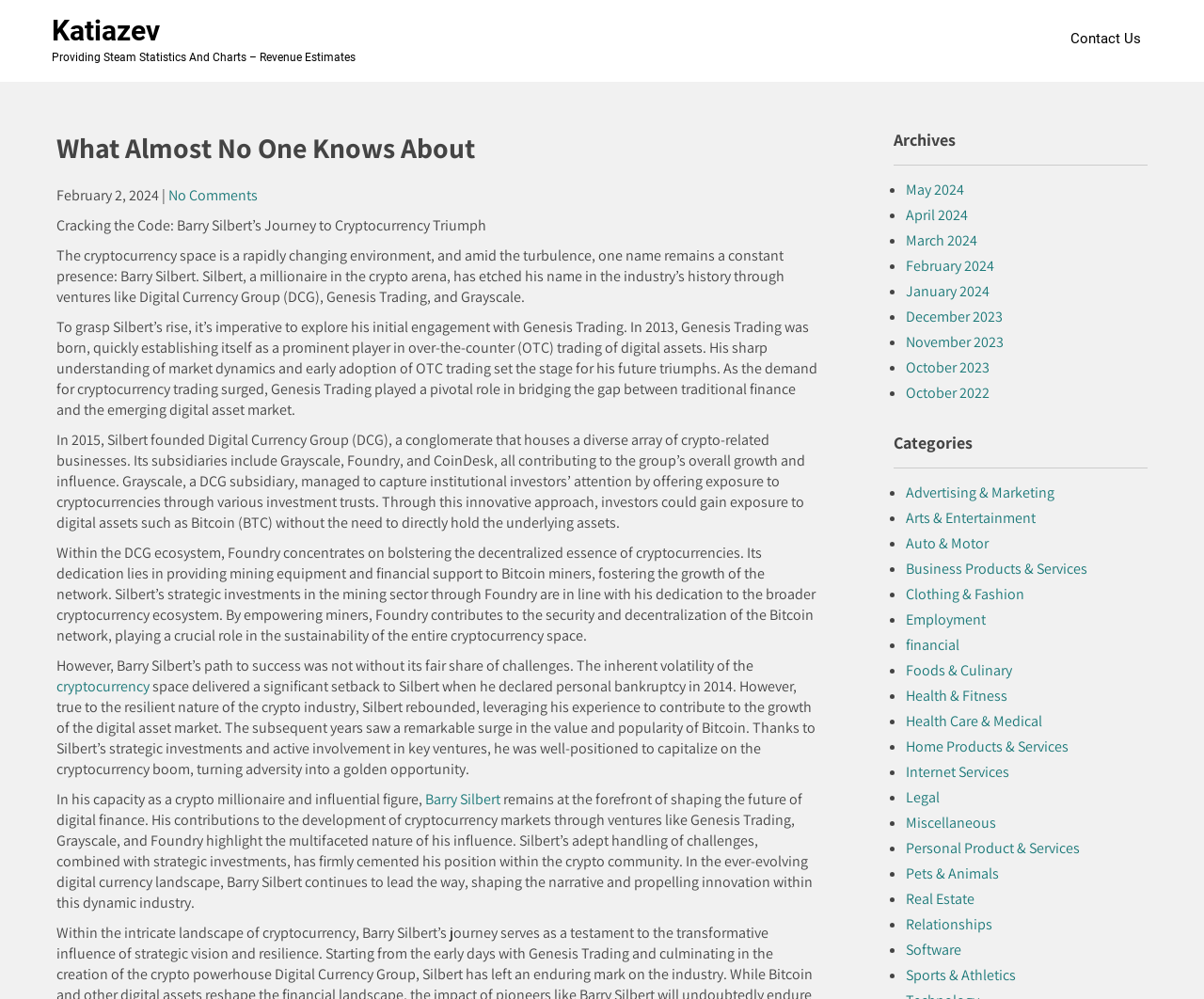Find the bounding box coordinates of the clickable area that will achieve the following instruction: "explore financial".

[0.752, 0.636, 0.797, 0.655]